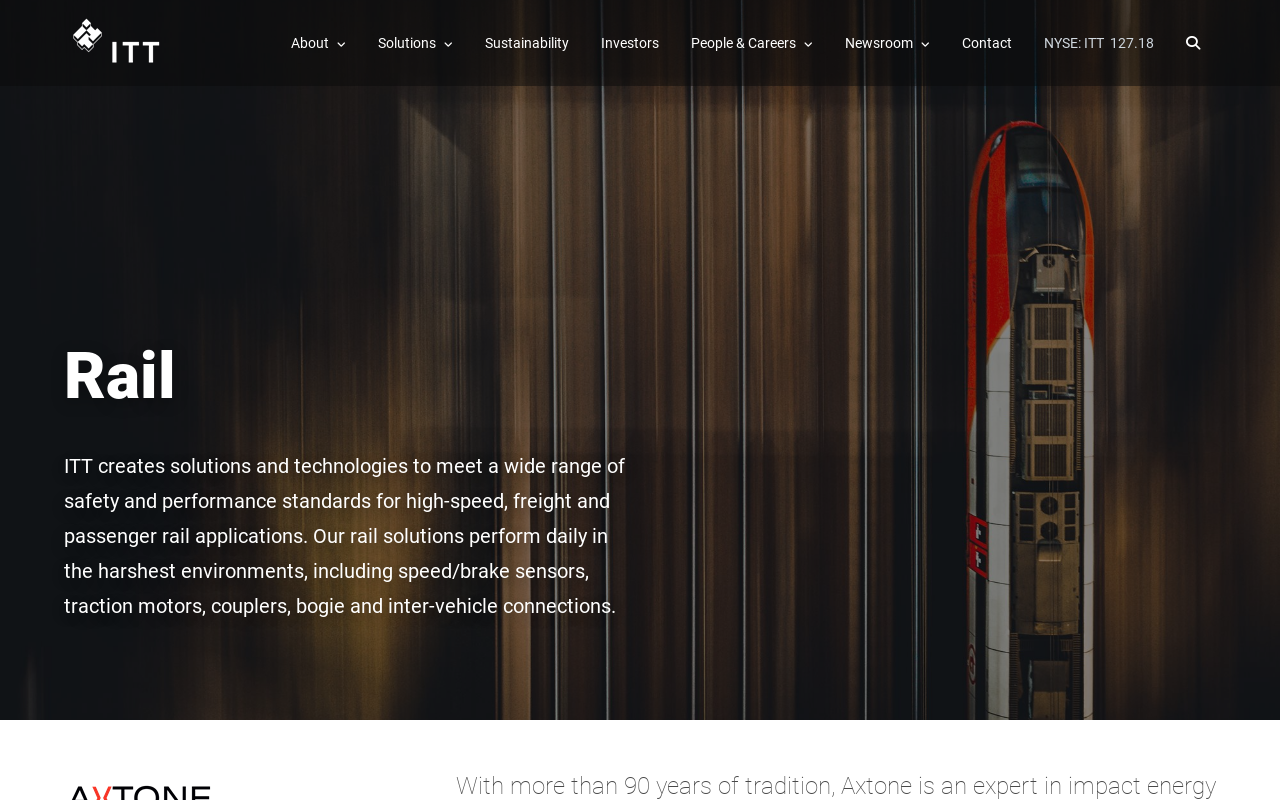Refer to the screenshot and answer the following question in detail:
What type of applications do ITT's rail solutions perform in?

I found the answer by reading the paragraph below the heading 'Rail', which describes ITT's rail solutions. The paragraph mentions that these solutions perform daily in the harshest environments, including high-speed, freight and passenger rail applications.